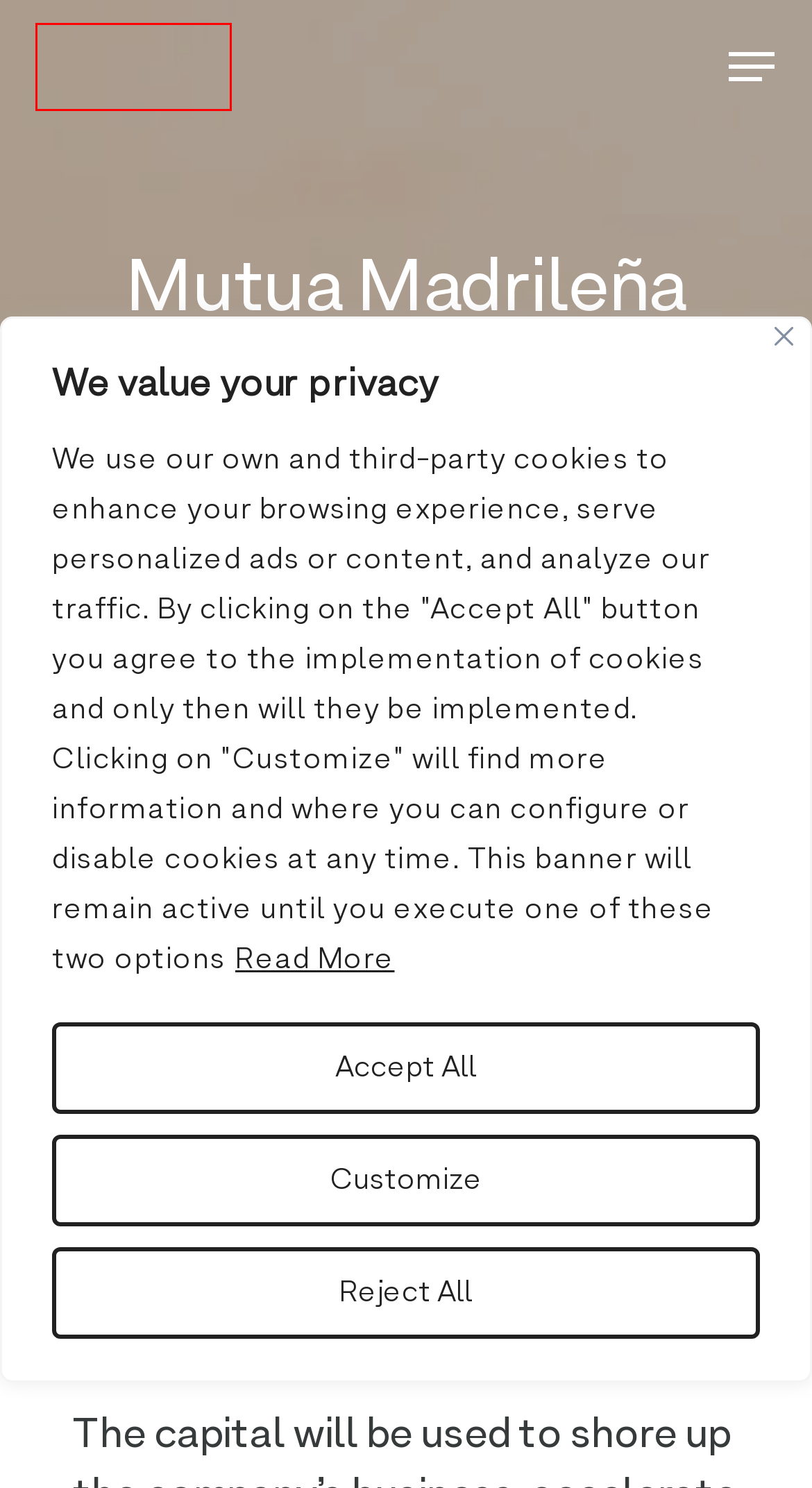Analyze the webpage screenshot with a red bounding box highlighting a UI element. Select the description that best matches the new webpage after clicking the highlighted element. Here are the options:
A. Seaya Cathay Latam - Seaya
B. Team - Seaya
C. Home - Seaya
D. Cookie policy - Seaya
E. Canal de Comunicación  | Legalsending
F. Legal Notice - Seaya
G. News - Seaya
H. Portfolio - Seaya

C